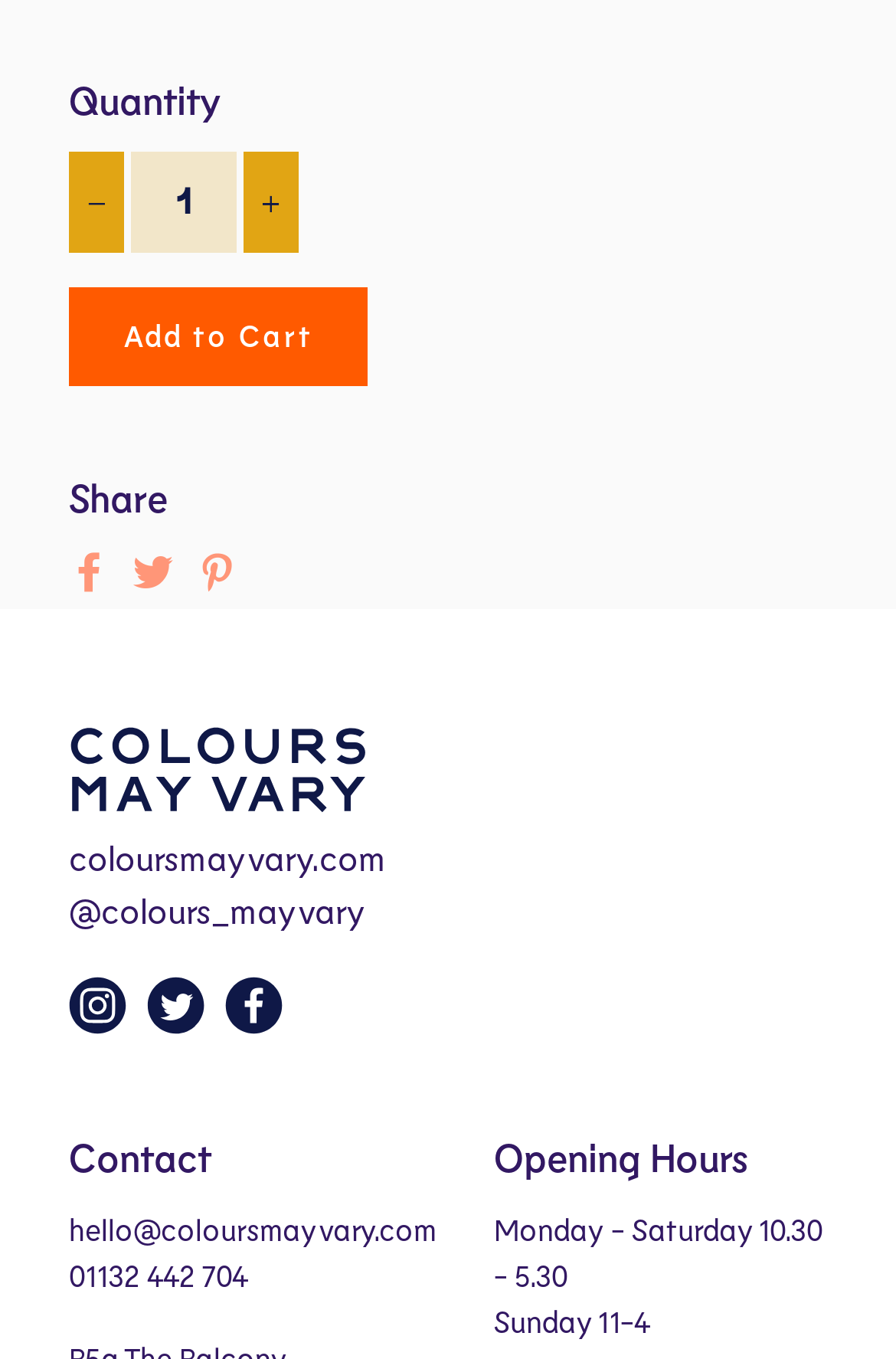Kindly determine the bounding box coordinates of the area that needs to be clicked to fulfill this instruction: "Leave a response".

None